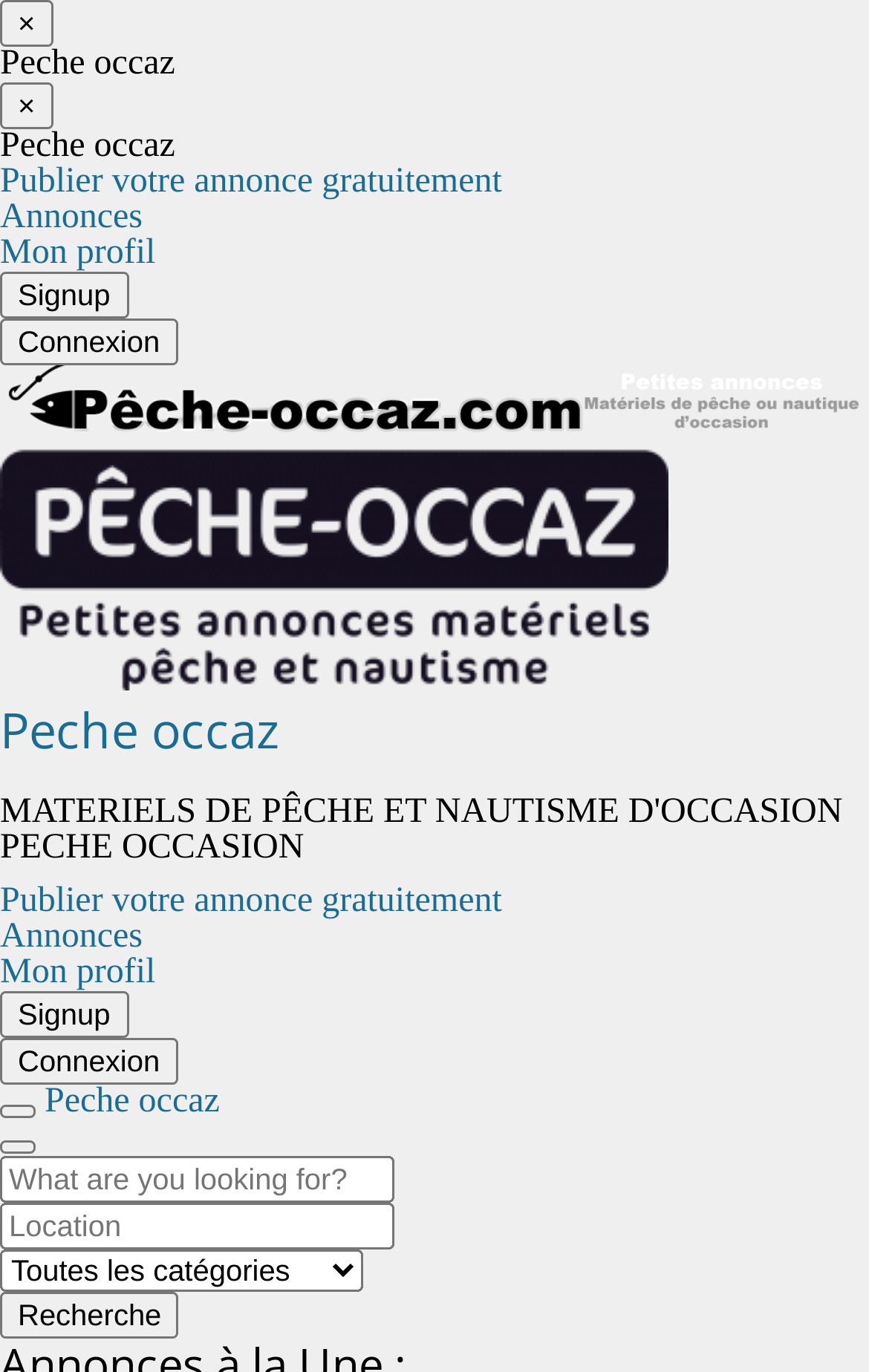Please determine the bounding box coordinates of the section I need to click to accomplish this instruction: "Sign up".

[0.0, 0.201, 0.147, 0.229]